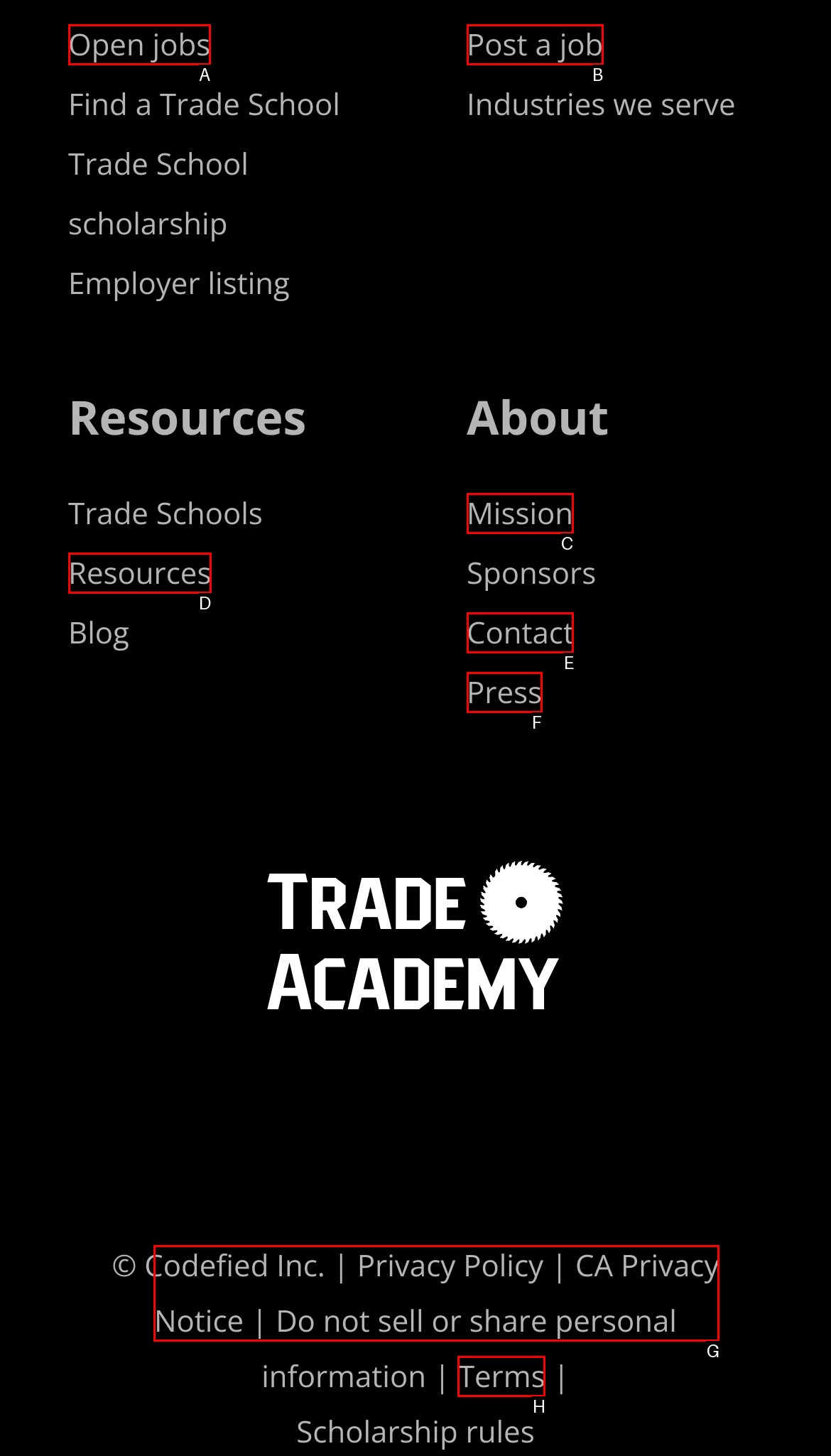Using the element description: Mission, select the HTML element that matches best. Answer with the letter of your choice.

C